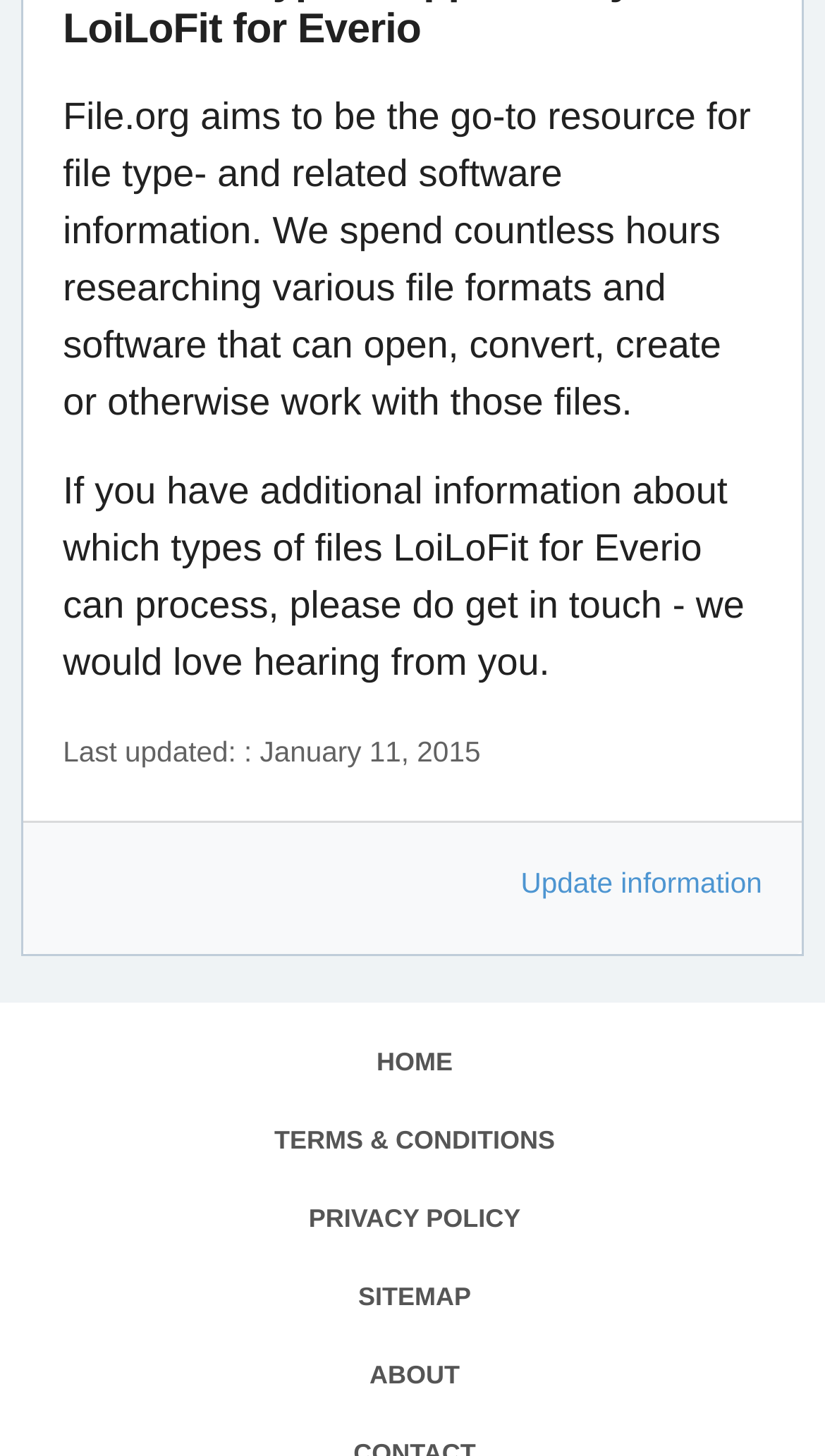Please reply to the following question using a single word or phrase: 
What is the purpose of File.org?

Provide file type and software information